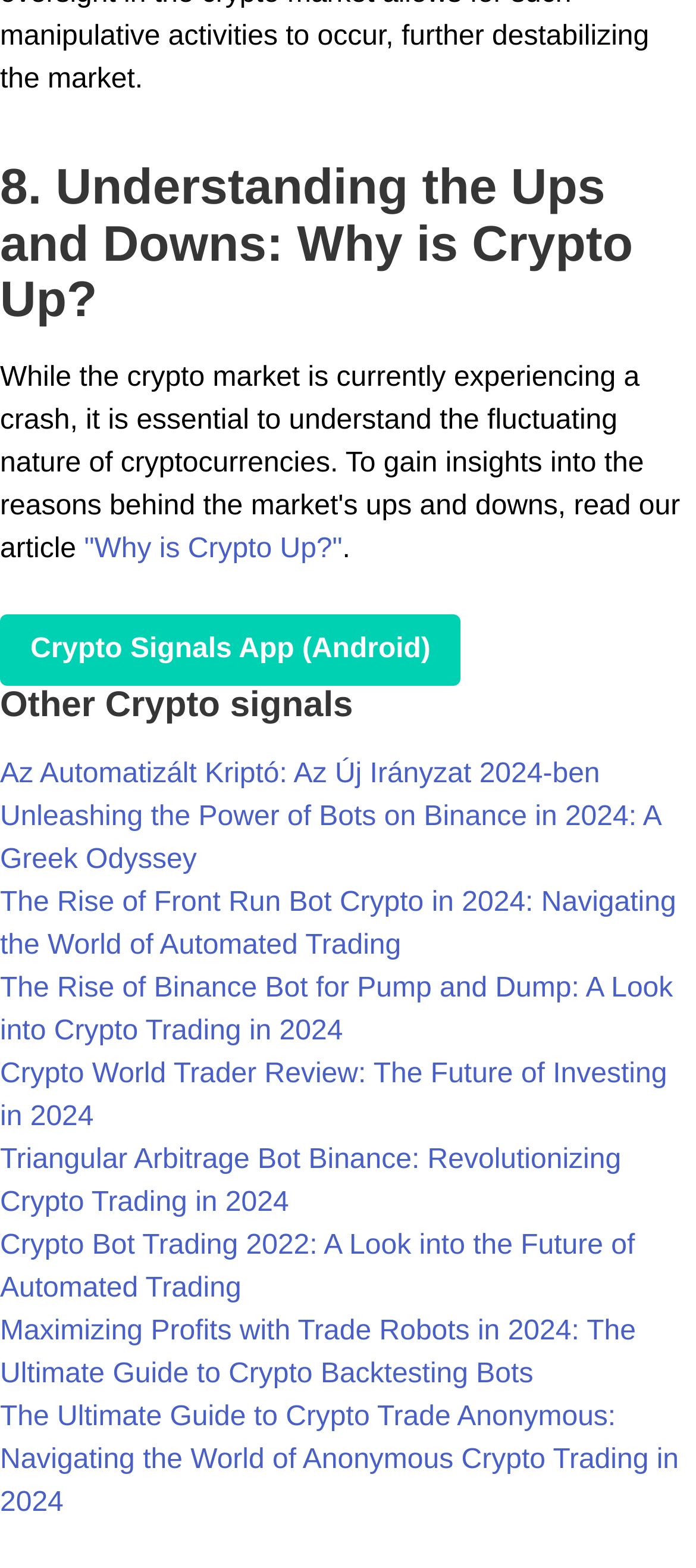How many links are on this webpage?
Examine the screenshot and reply with a single word or phrase.

11